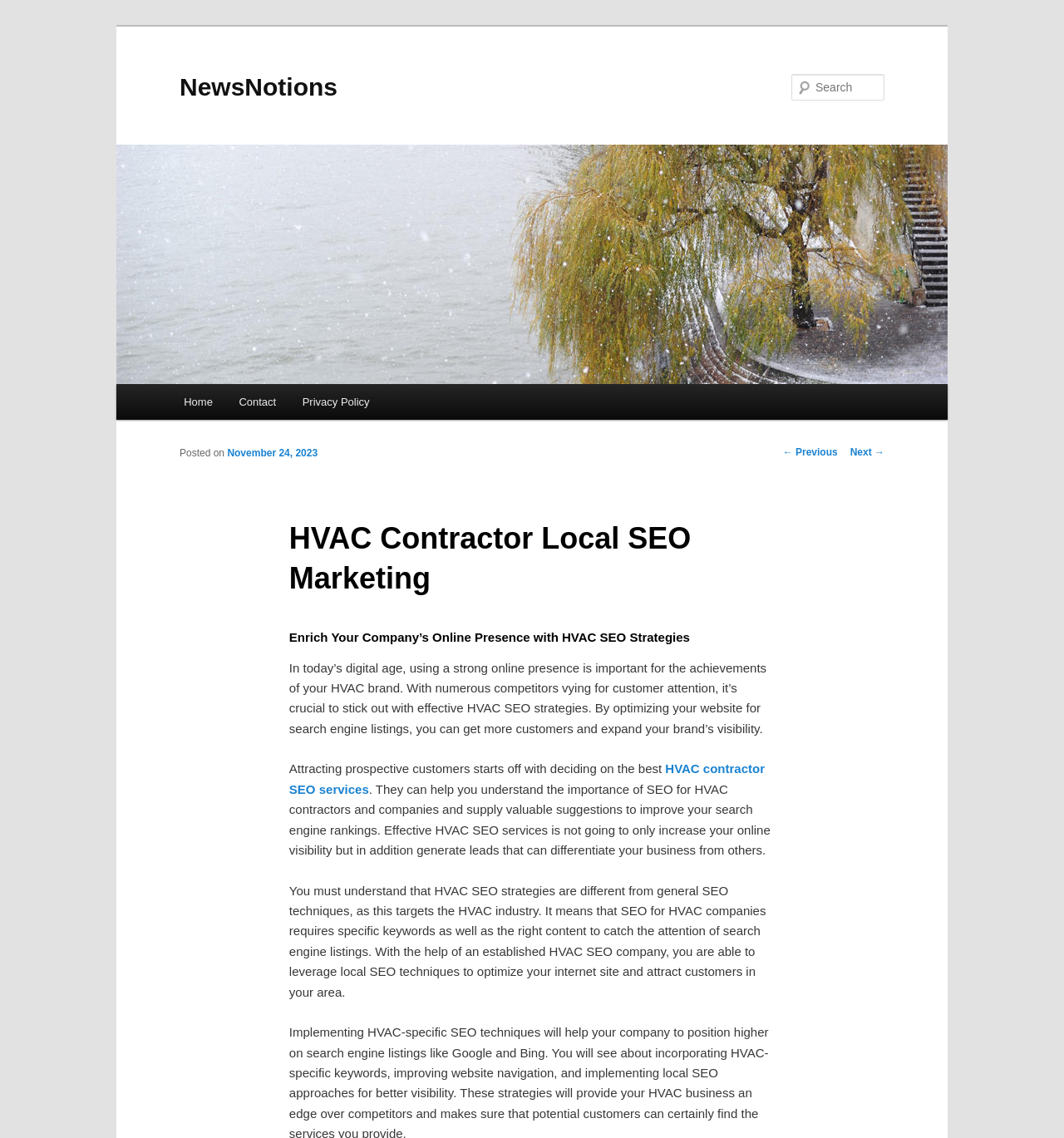What is the purpose of HVAC SEO strategies?
Look at the image and answer with only one word or phrase.

To increase online visibility